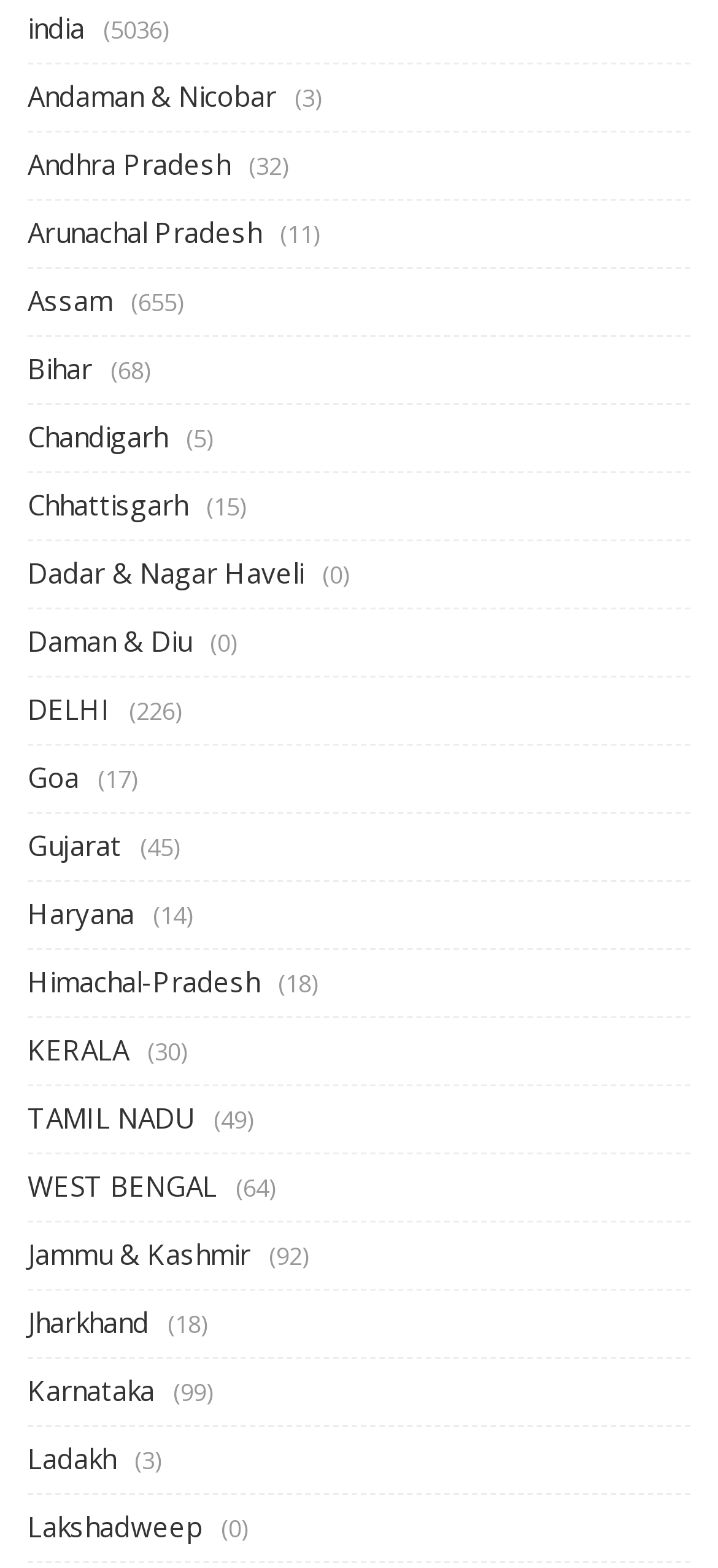Please find the bounding box coordinates of the element that needs to be clicked to perform the following instruction: "Go to KERALA". The bounding box coordinates should be four float numbers between 0 and 1, represented as [left, top, right, bottom].

[0.038, 0.658, 0.179, 0.681]